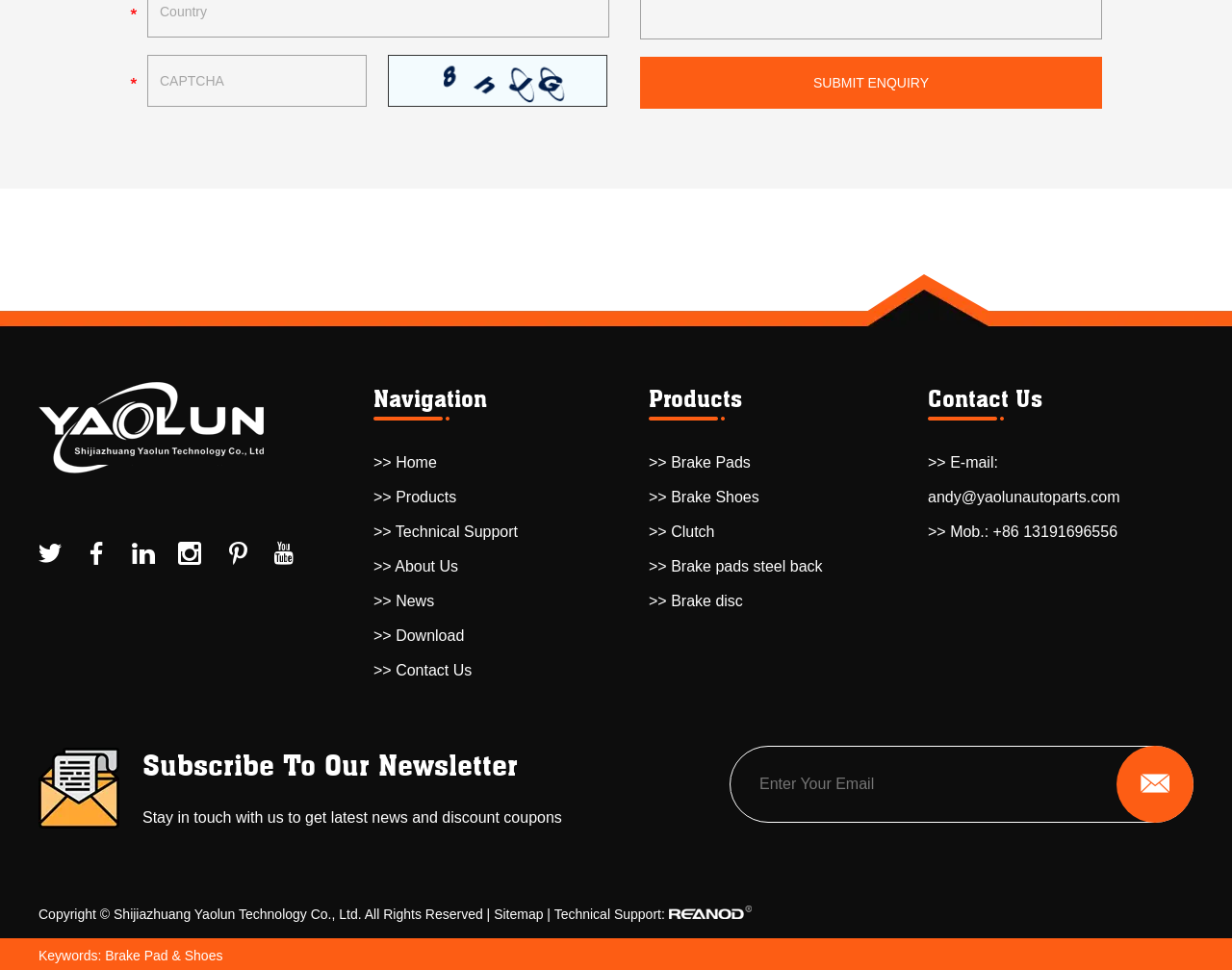Could you specify the bounding box coordinates for the clickable section to complete the following instruction: "Click on Products"?

[0.527, 0.395, 0.602, 0.425]